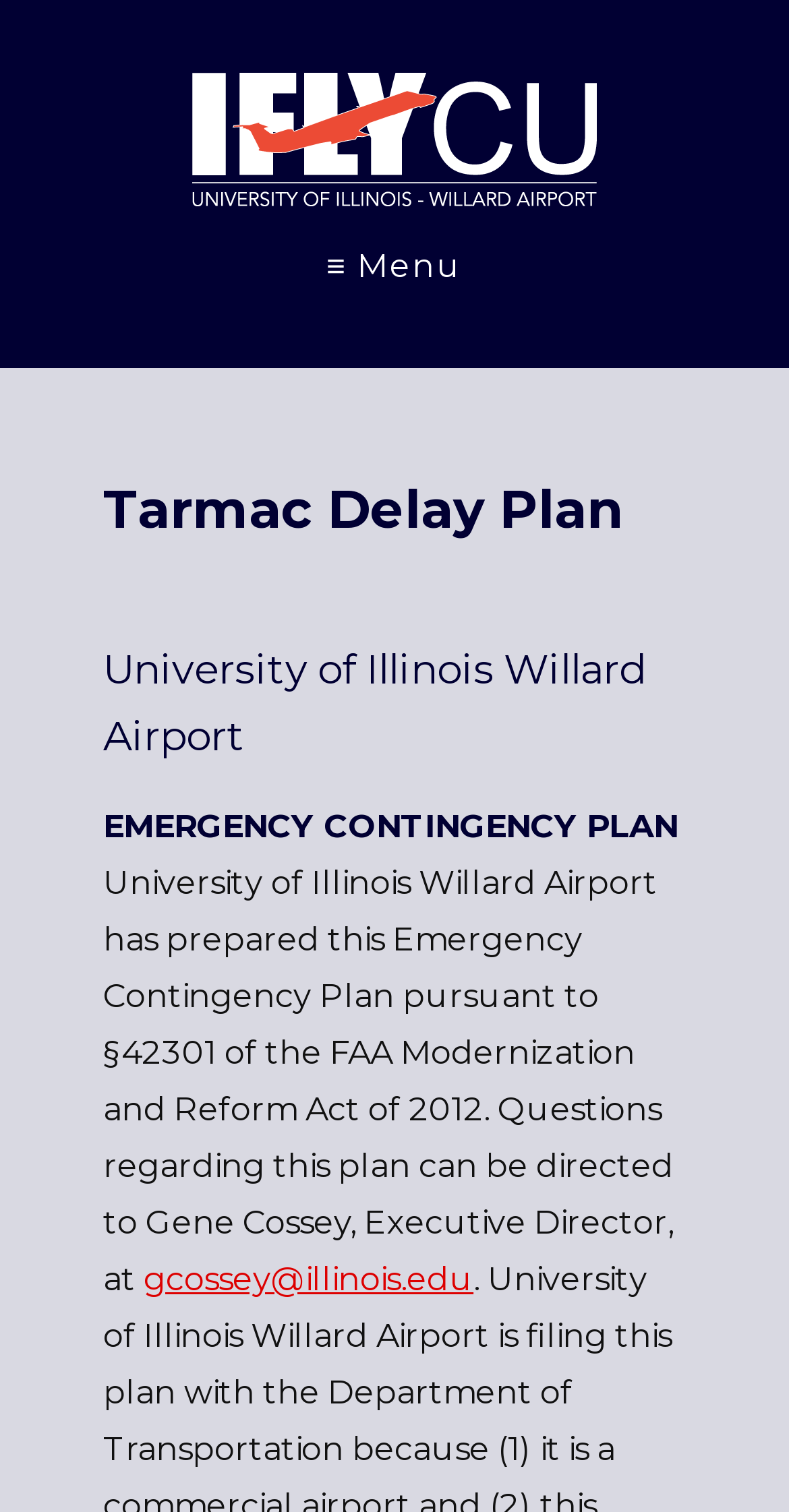With reference to the screenshot, provide a detailed response to the question below:
What is the name of the airport?

The name of the airport can be found in the heading 'University of Illinois Willard Airport' and also in the link 'Willard Airport at the University of Illinois'.